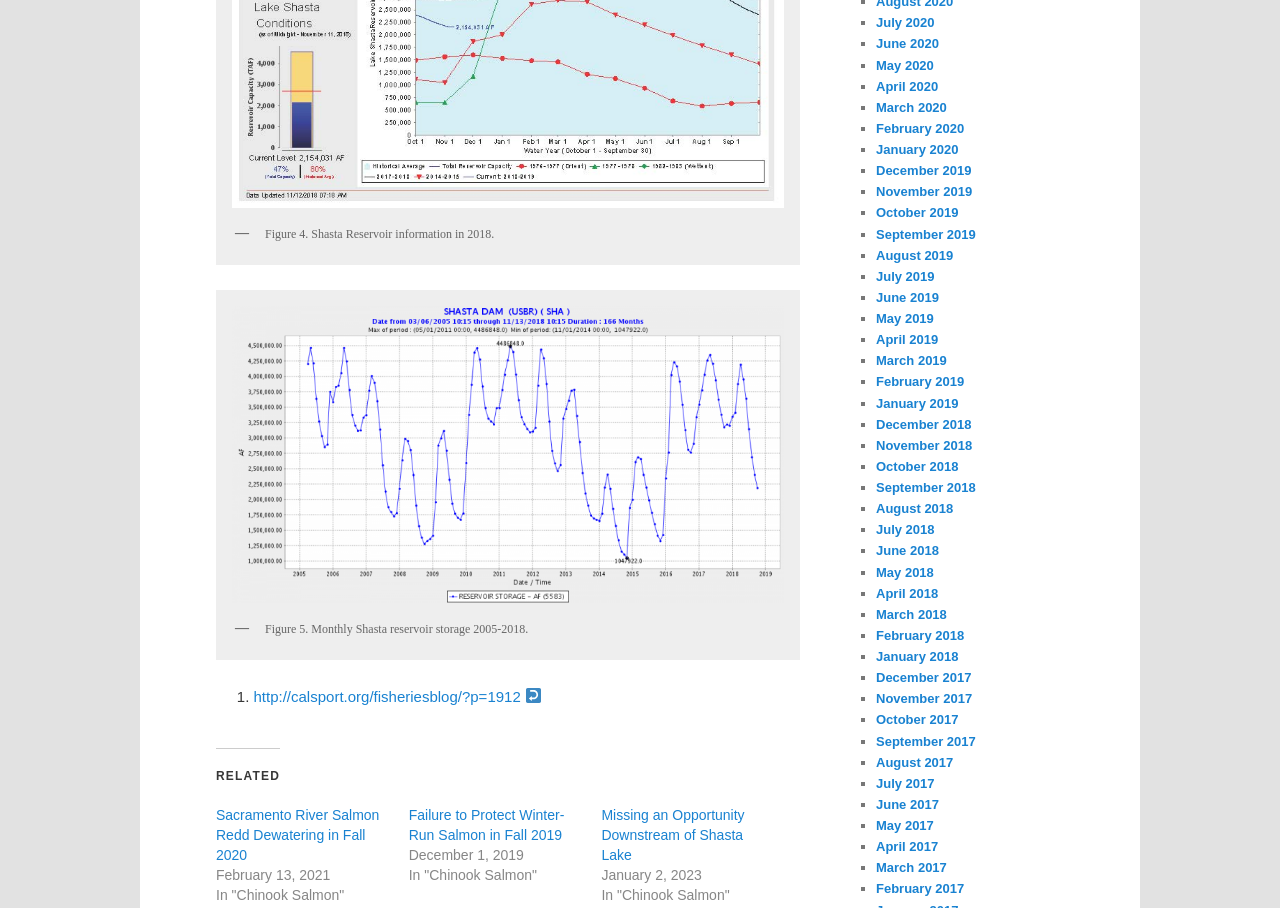Determine the bounding box coordinates of the clickable element necessary to fulfill the instruction: "Open Failure to Protect Winter-Run Salmon in Fall 2019". Provide the coordinates as four float numbers within the 0 to 1 range, i.e., [left, top, right, bottom].

[0.319, 0.888, 0.441, 0.928]